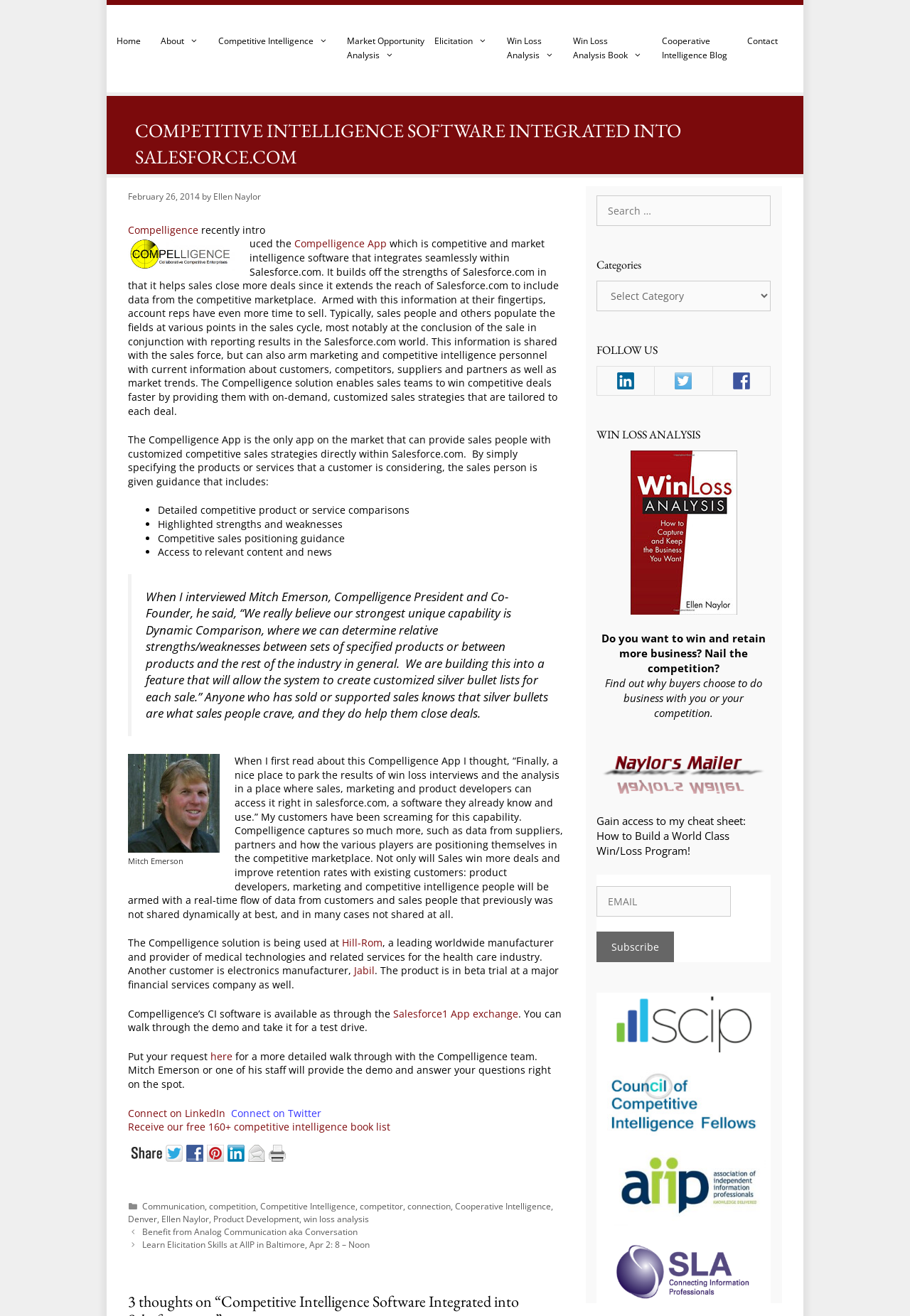Provide the bounding box coordinates for the specified HTML element described in this description: "Connect on LinkedIn". The coordinates should be four float numbers ranging from 0 to 1, in the format [left, top, right, bottom].

[0.141, 0.83, 0.248, 0.84]